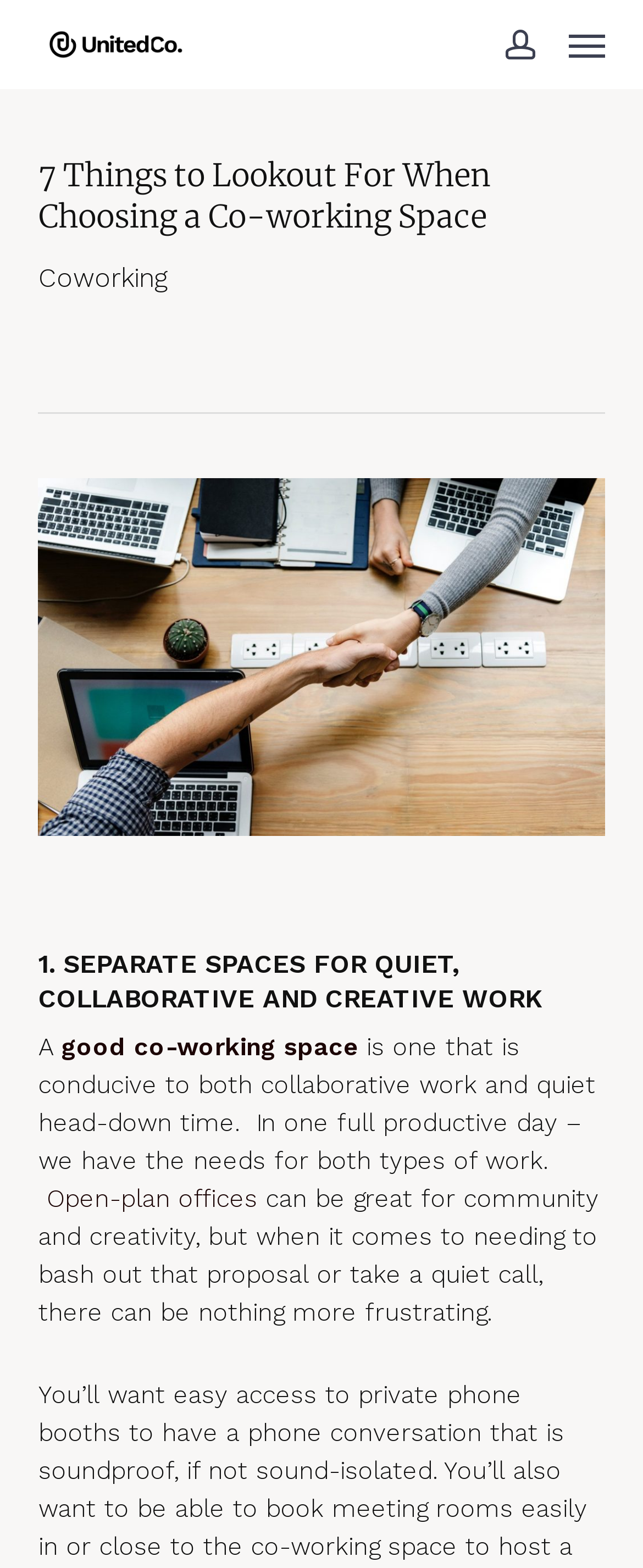What is the issue with open-plan offices?
Look at the image and respond to the question as thoroughly as possible.

The issue with open-plan offices is that they can be frustrating when needing quiet time, such as bashing out a proposal or taking a quiet call. This is mentioned in the StaticText element with the bounding box coordinates [0.06, 0.755, 0.932, 0.847].